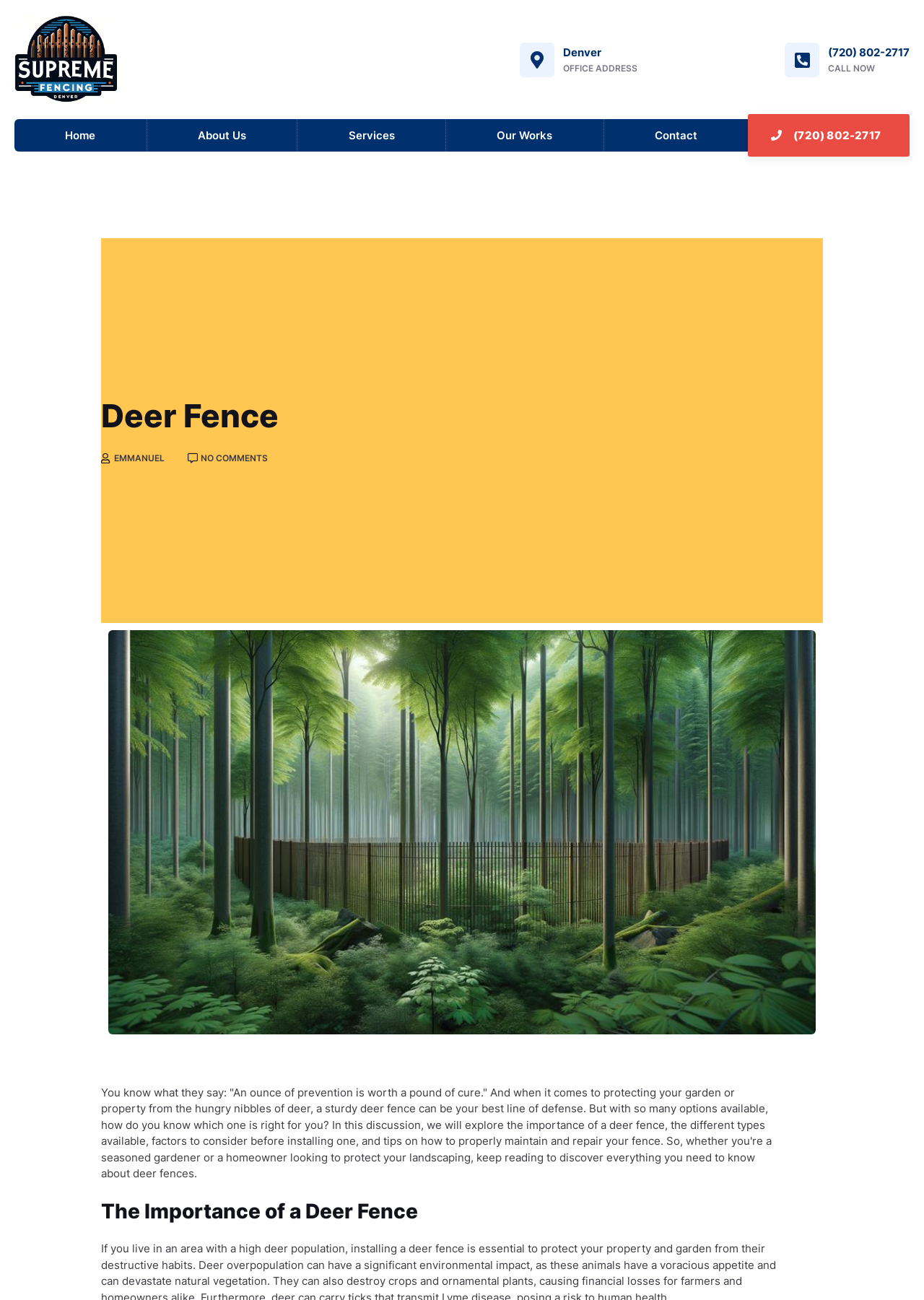Find the bounding box coordinates for the area that must be clicked to perform this action: "Call the office number".

[0.896, 0.035, 0.984, 0.046]